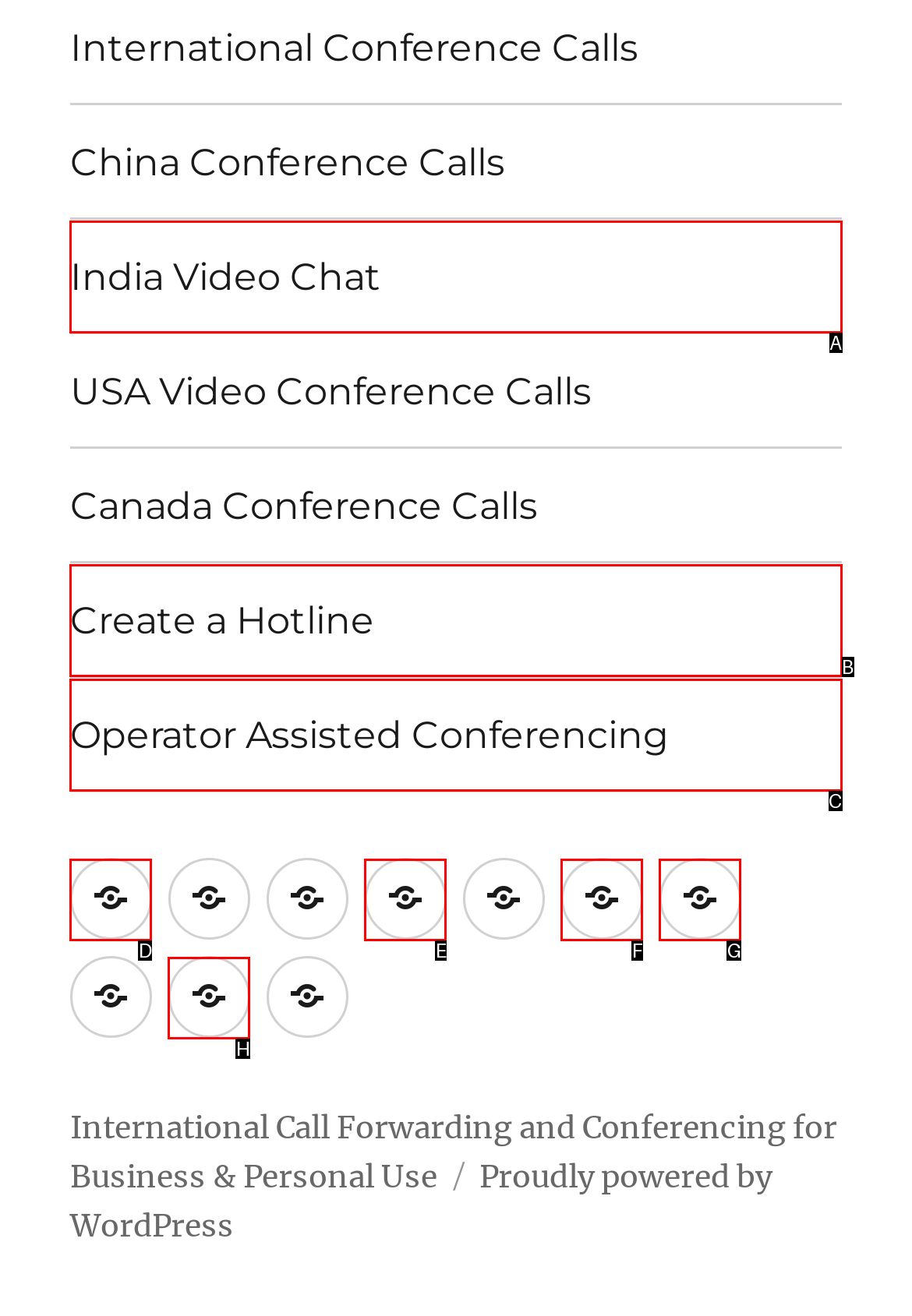Select the letter that corresponds to this element description: International Conference Calls
Answer with the letter of the correct option directly.

E